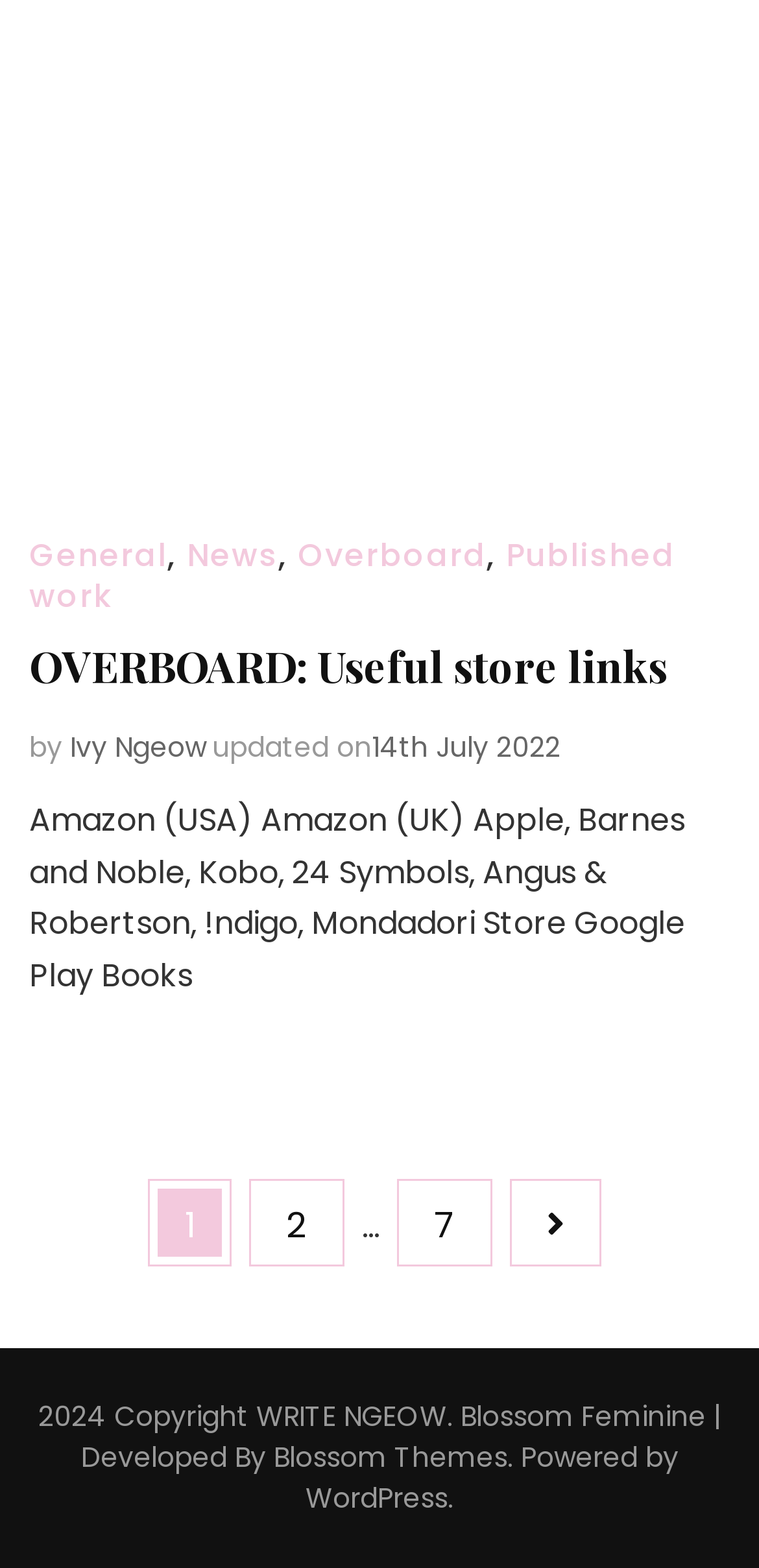Please determine the bounding box coordinates of the area that needs to be clicked to complete this task: 'Click on the PureCare link'. The coordinates must be four float numbers between 0 and 1, formatted as [left, top, right, bottom].

None